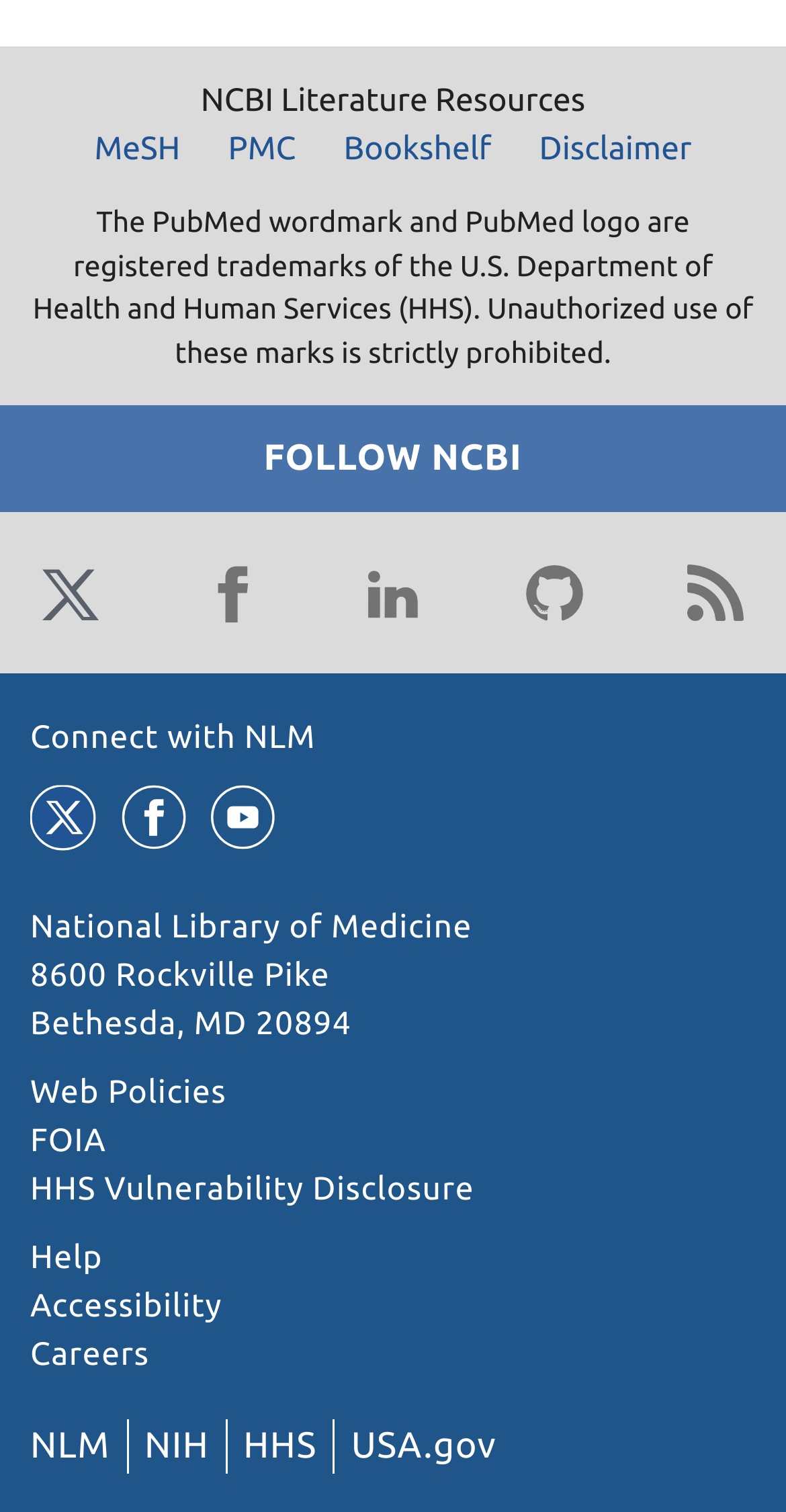Identify the bounding box coordinates for the element you need to click to achieve the following task: "Go to Bookshelf". The coordinates must be four float values ranging from 0 to 1, formatted as [left, top, right, bottom].

[0.412, 0.082, 0.651, 0.114]